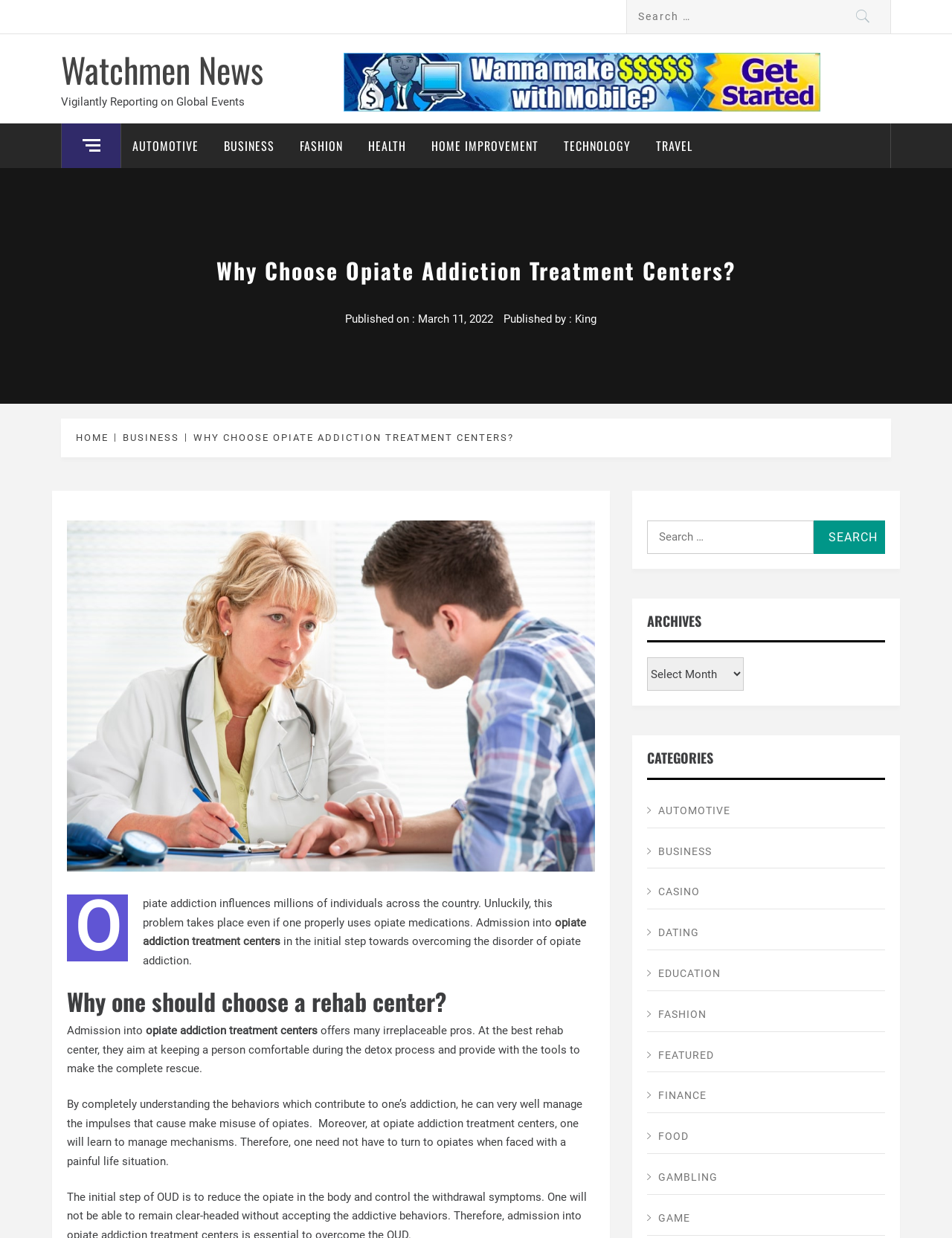Show the bounding box coordinates for the element that needs to be clicked to execute the following instruction: "Choose a category". Provide the coordinates in the form of four float numbers between 0 and 1, i.e., [left, top, right, bottom].

[0.68, 0.642, 0.93, 0.669]